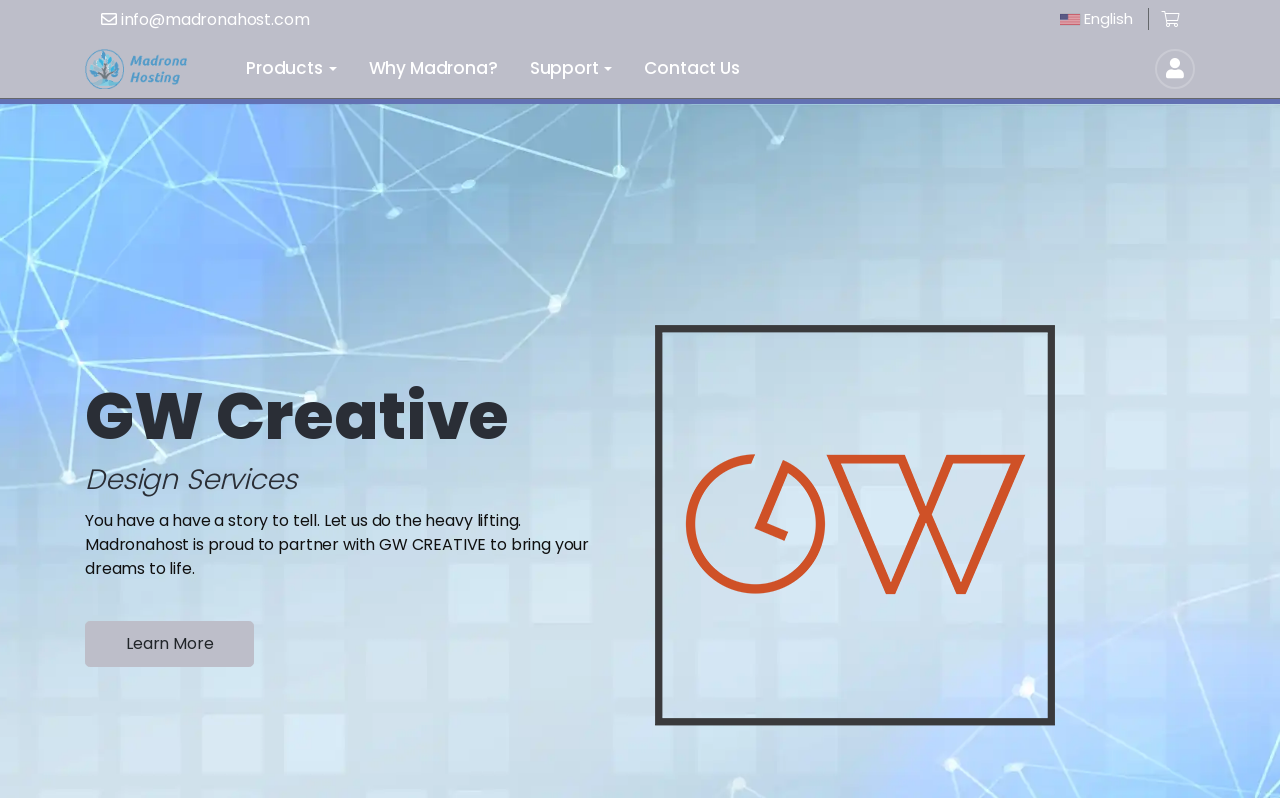What is the name of the partner company?
Based on the image, please offer an in-depth response to the question.

I found the name of the partner company by looking at the image element with the description 'GW Creative' which is located in the middle of the webpage.